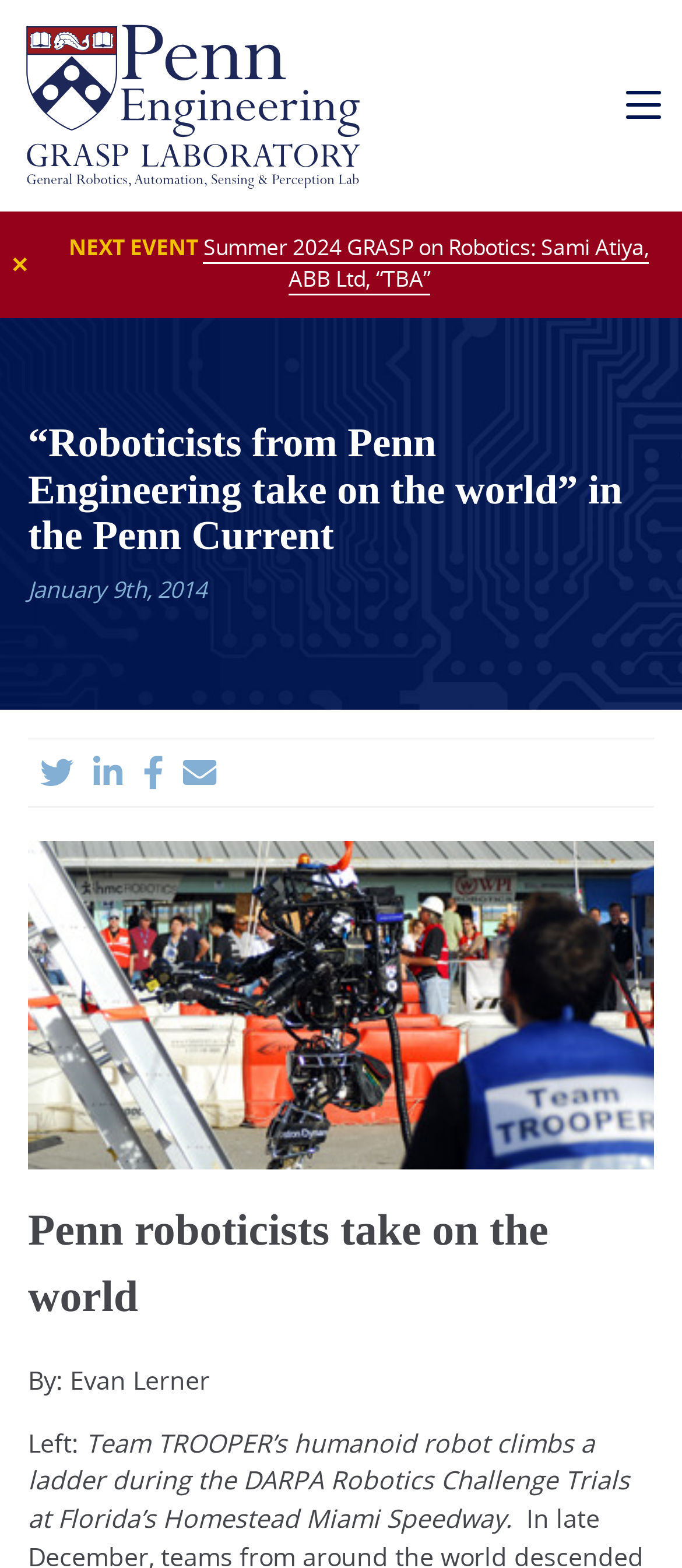What is the name of the laboratory?
Please elaborate on the answer to the question with detailed information.

I found the answer by looking at the link element with the text 'Penn Engineering GRASP Laboratory' which is located at the top left of the webpage, indicating that it is a prominent feature of the page.